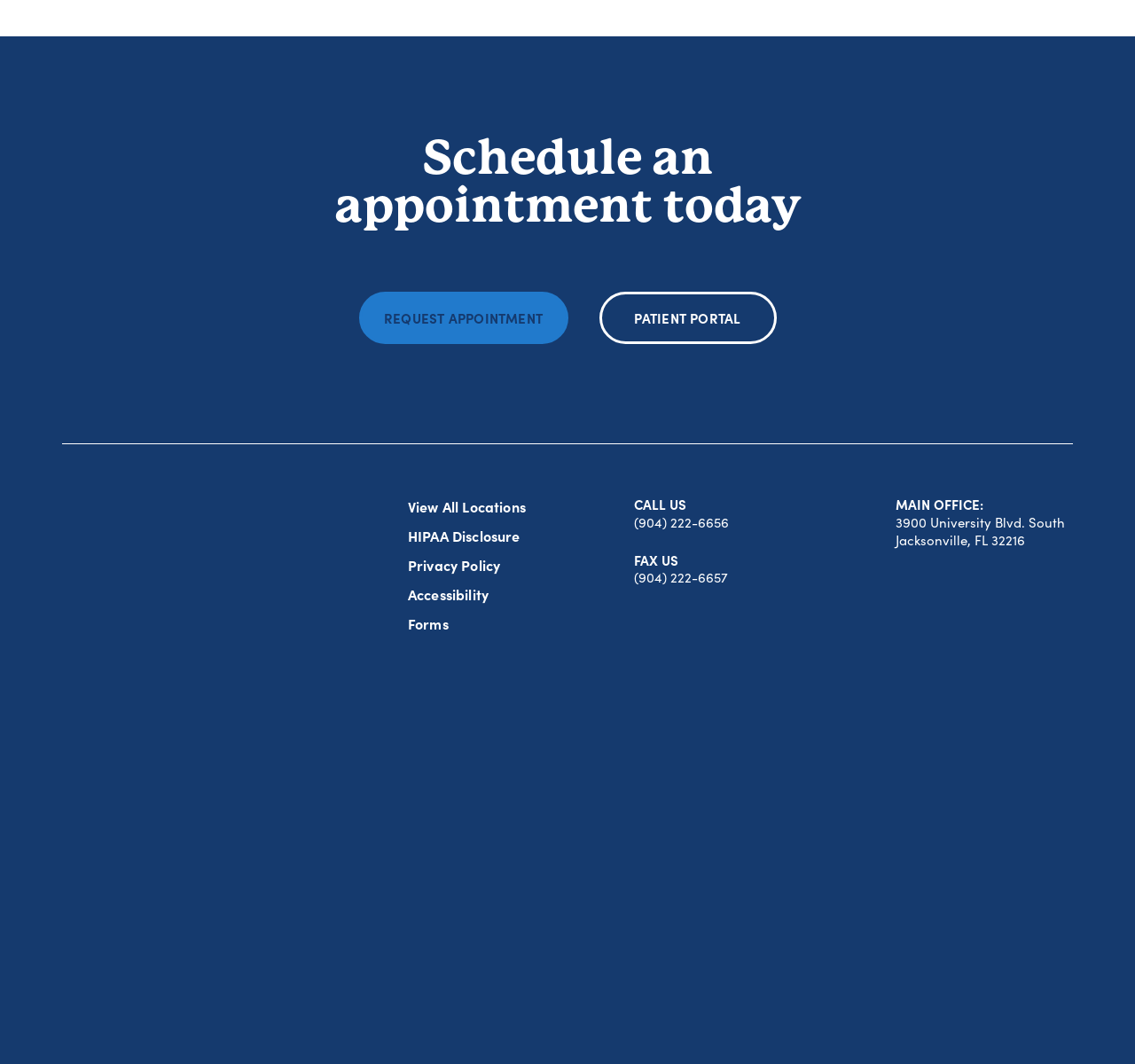Analyze the image and answer the question with as much detail as possible: 
What is the main action on this webpage?

The main action on this webpage is to schedule an appointment, which is indicated by the prominent heading 'Schedule an appointment today' and the 'REQUEST APPOINTMENT' link.